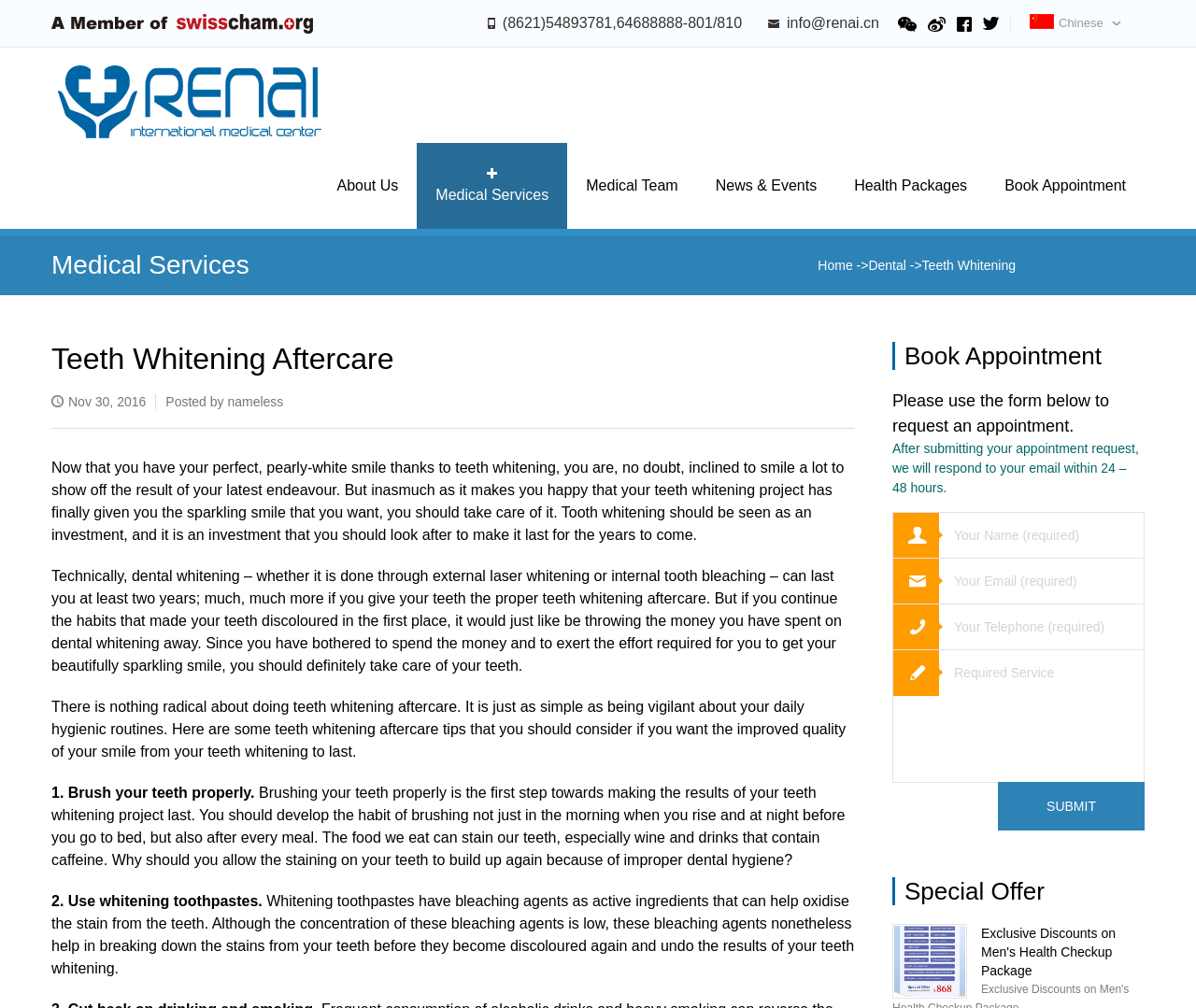Based on the element description: "News & Events", identify the bounding box coordinates for this UI element. The coordinates must be four float numbers between 0 and 1, listed as [left, top, right, bottom].

[0.598, 0.176, 0.683, 0.192]